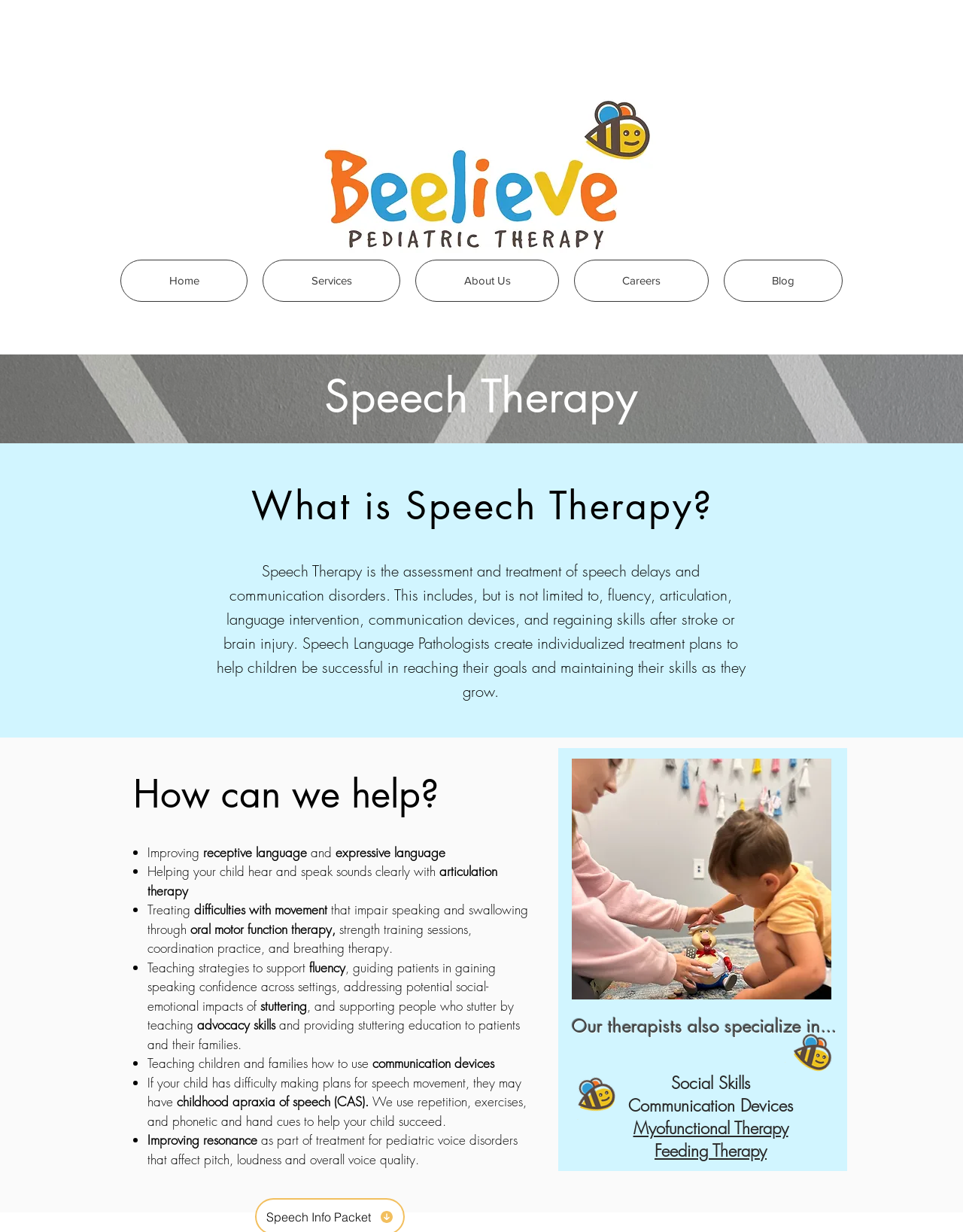What is the main service offered by Beelieve Pediatric Therapy?
Answer the question with a single word or phrase by looking at the picture.

Speech Therapy